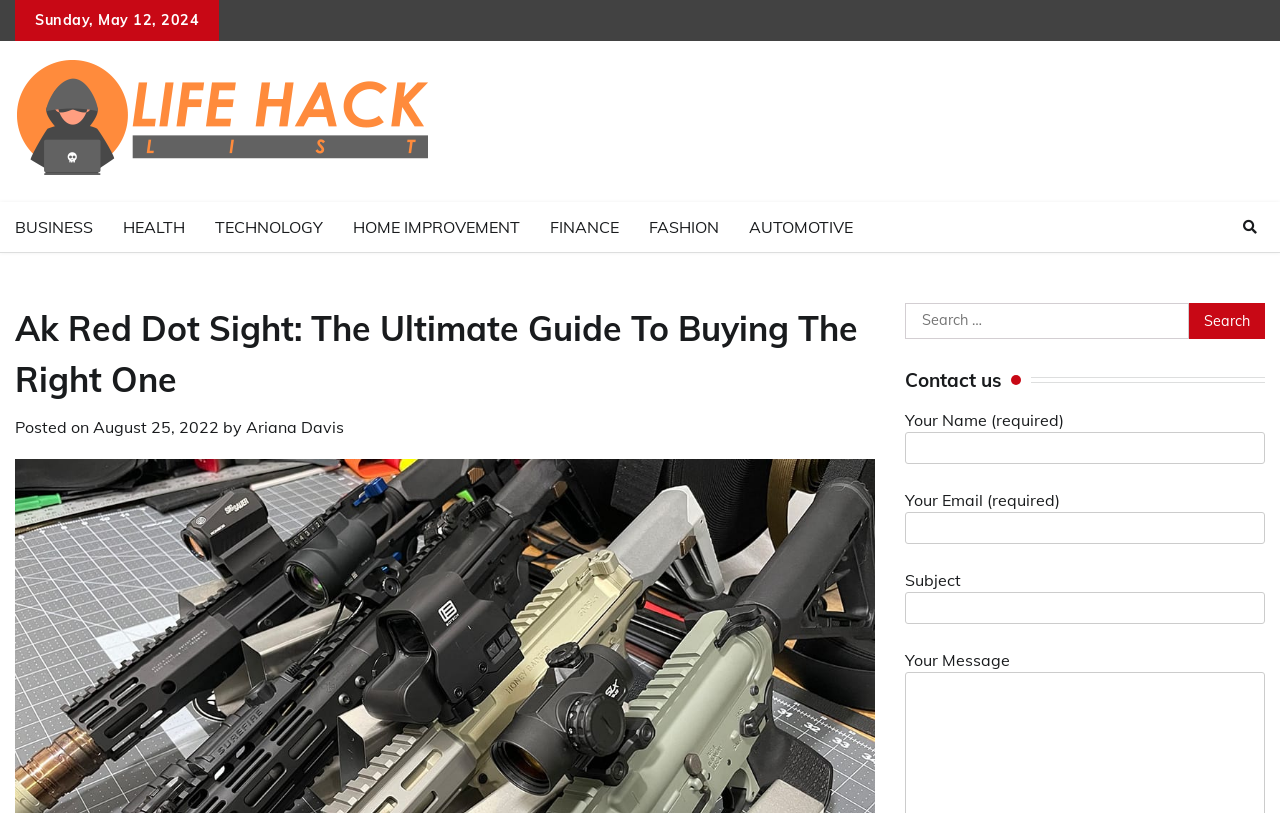Locate the bounding box coordinates of the area where you should click to accomplish the instruction: "Search for something".

[0.707, 0.373, 0.988, 0.417]